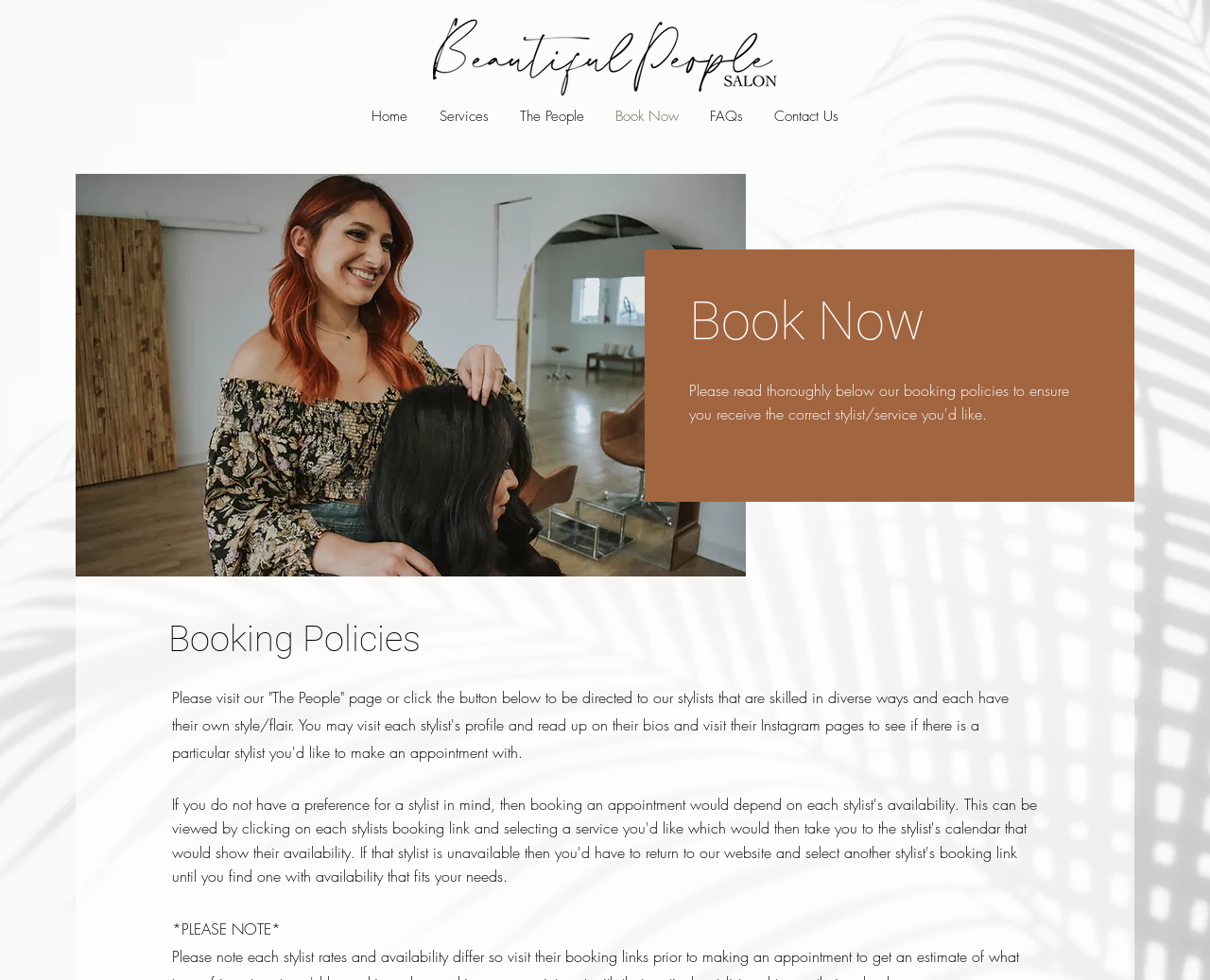Generate a thorough caption detailing the webpage content.

The webpage is for Beautiful People Salon, where users can book an appointment. At the top of the page, there is a prominent image, IMG_2530.PNG, taking up a significant portion of the screen. Below the image, there is a navigation menu with six links: Home, Services, The People, Book Now, FAQs, and Contact Us. These links are aligned horizontally and take up most of the width of the page.

Further down, there is a heading titled "Booking Policies" followed by a paragraph of text that explains the process of booking an appointment with a stylist. The text suggests visiting the "The People" page to learn more about the stylists and their profiles. Below this paragraph, there is a small amount of whitespace, and then another heading titled "Book Now" appears.

Overall, the webpage has a simple and clean layout, with a focus on providing information about the salon and its services.